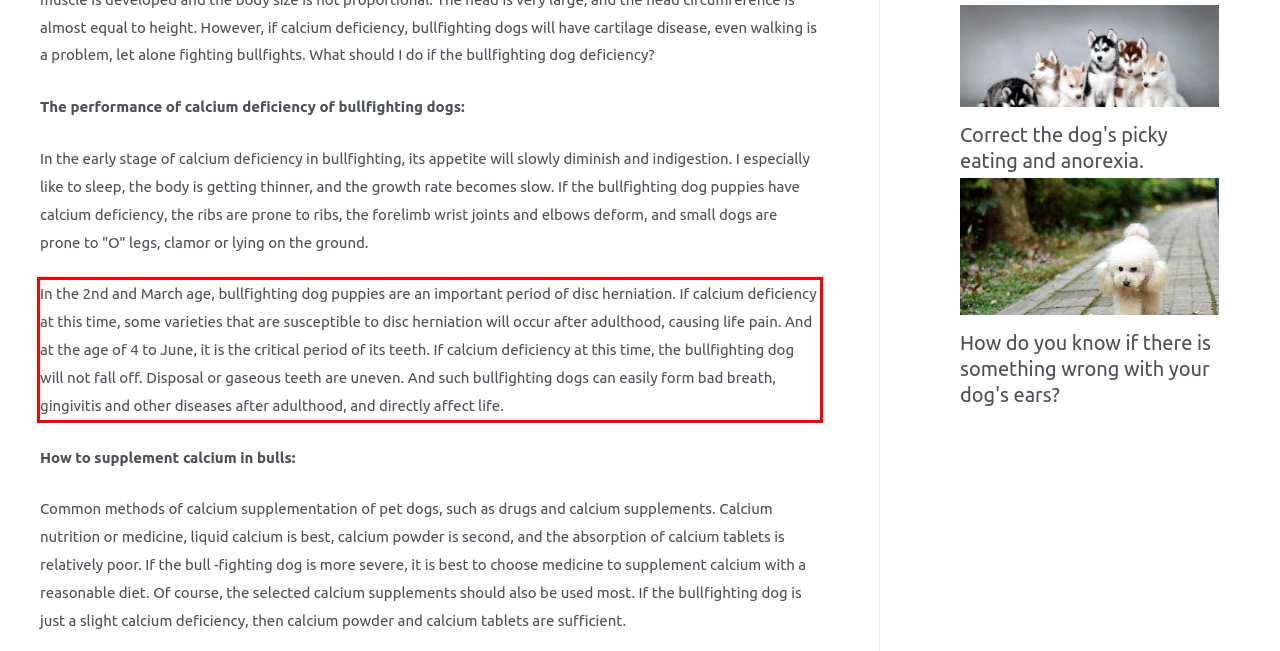Identify the text inside the red bounding box in the provided webpage screenshot and transcribe it.

In the 2nd and March age, bullfighting dog puppies are an important period of disc herniation. If calcium deficiency at this time, some varieties that are susceptible to disc herniation will occur after adulthood, causing life pain. And at the age of 4 to June, it is the critical period of its teeth. If calcium deficiency at this time, the bullfighting dog will not fall off. Disposal or gaseous teeth are uneven. And such bullfighting dogs can easily form bad breath, gingivitis and other diseases after adulthood, and directly affect life.